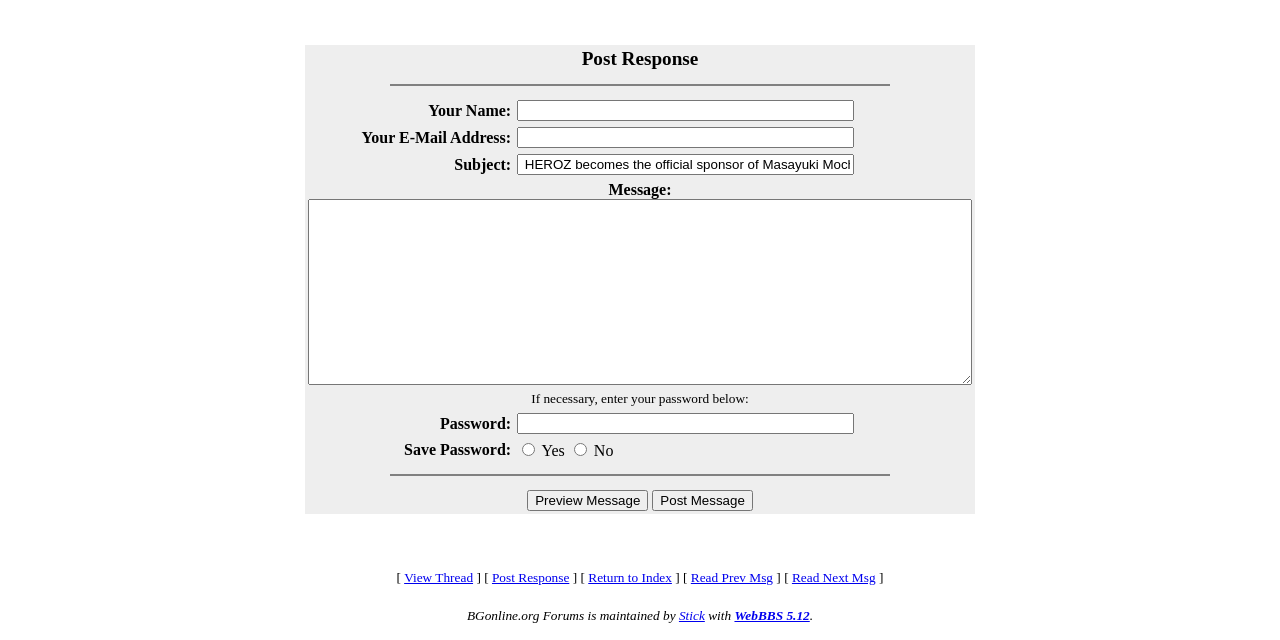Given the webpage screenshot, identify the bounding box of the UI element that matches this description: "parent_node: OUR WORK aria-label="Toggle menu"".

None